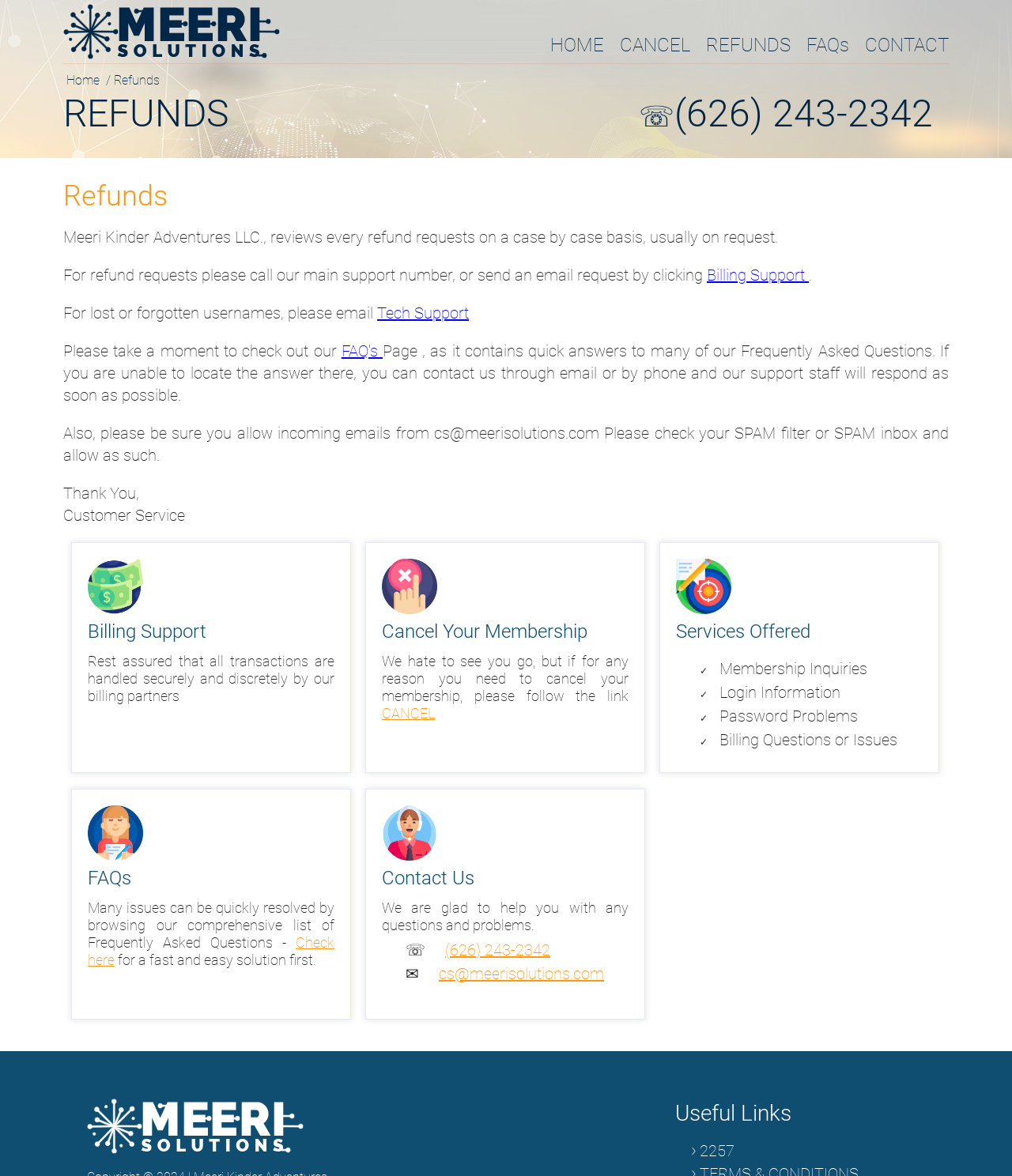Could you find the bounding box coordinates of the clickable area to complete this instruction: "Check FAQs"?

[0.337, 0.29, 0.378, 0.306]